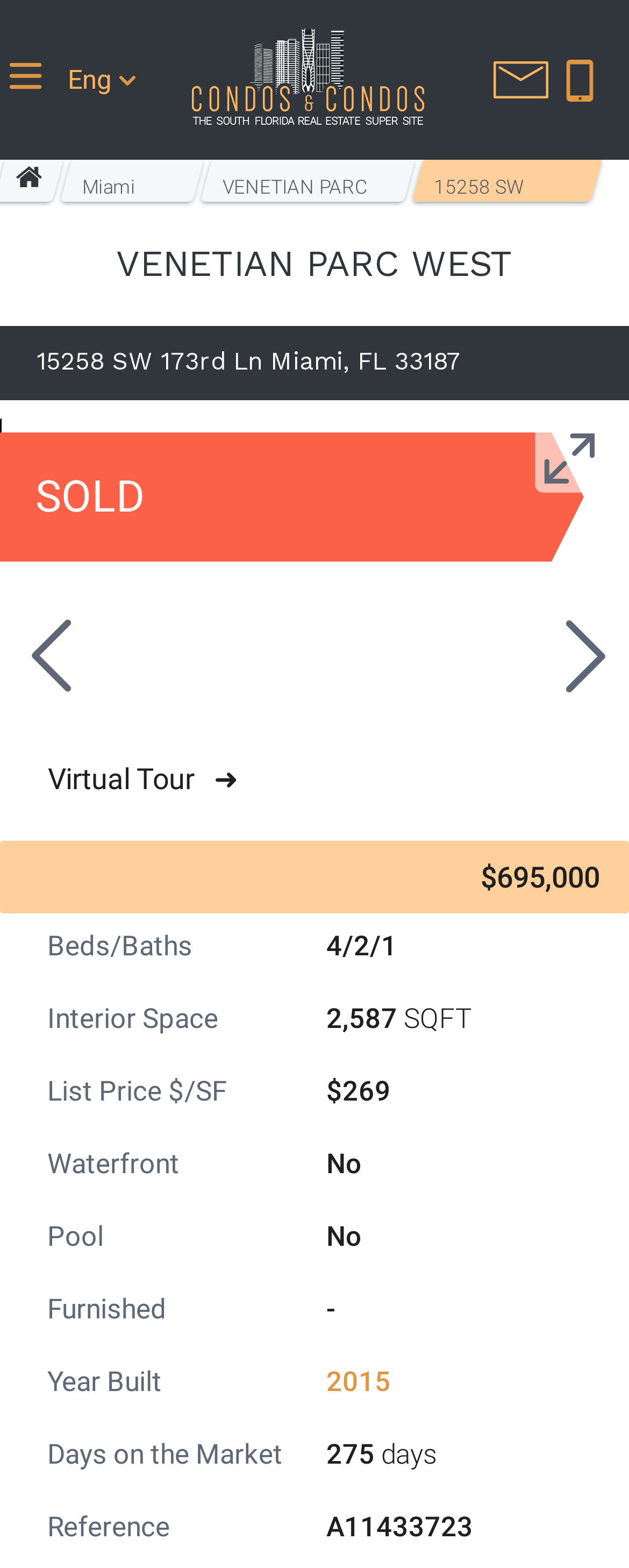Describe all significant elements and features of the webpage.

This webpage is a real estate listing for a luxury home in Miami. At the top, there are several links, including a language selection option and a few navigation links. Below these links, there is a heading that reads "VENETIAN PARC WEST", which is likely the name of the neighborhood or community where the property is located.

To the right of the heading, there is an address displayed: "15258 SW 173rd Ln Miami, FL 33187". Below this address, there is a large section that takes up most of the page, which appears to be a property details table. This table has several rows, each with two columns. The left column displays various property features, such as price, beds and baths, interior space, and amenities like a pool and waterfront access. The right column displays the corresponding values for each feature.

Above the property details table, there are two buttons, one on the left and one on the right, which may be used to navigate to other pages or perform some action. There is also an image on the right side of the page, which may be a photo of the property. Additionally, there is a "SOLD" label and a "Virtual Tour" link, indicating that the property has been sold and that a virtual tour is available.

Overall, this webpage appears to be a detailed listing for a luxury home in Miami, providing potential buyers with a wealth of information about the property's features and amenities.